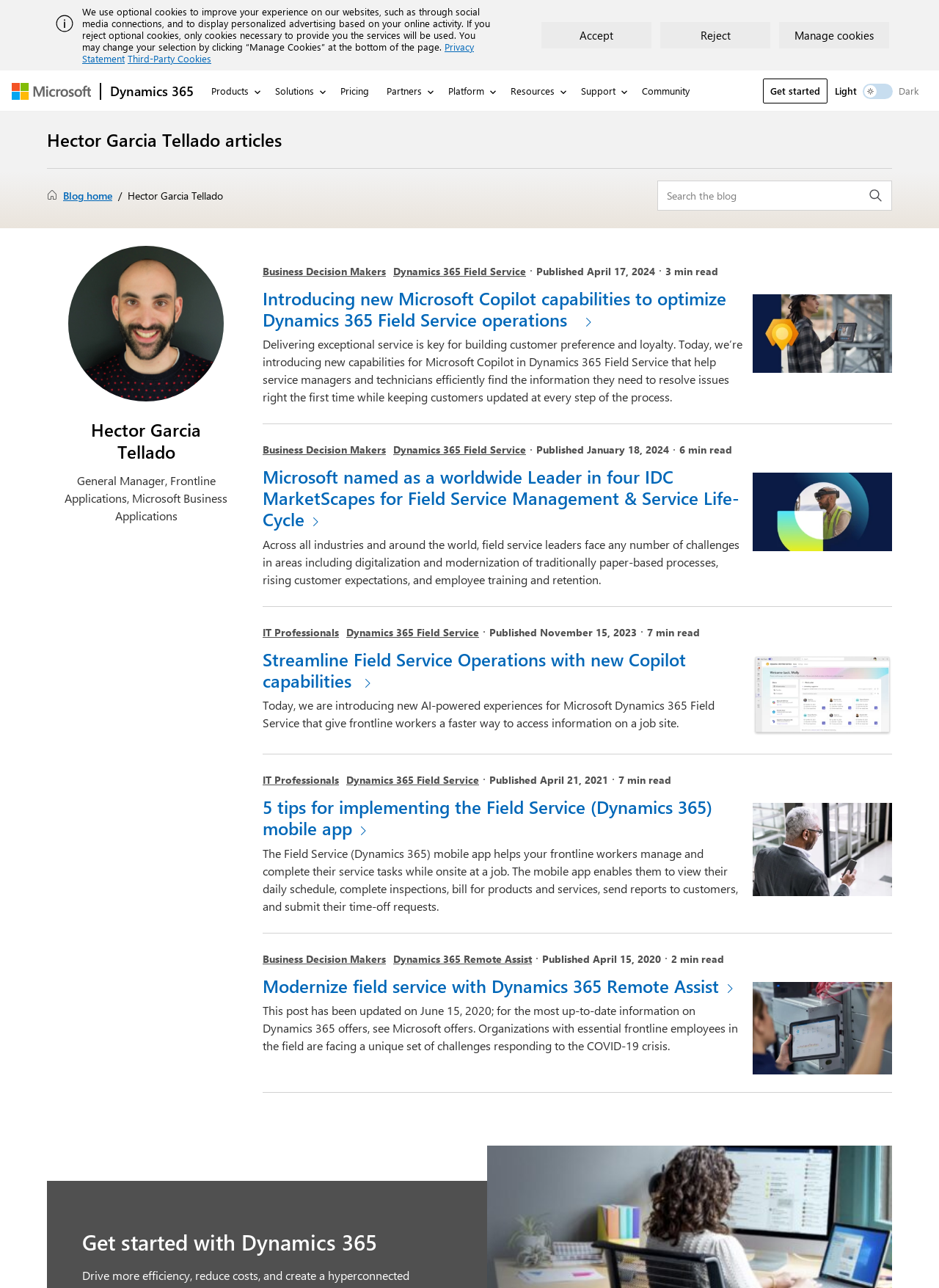What is the author's name?
Carefully analyze the image and provide a detailed answer to the question.

The author's name can be found in the header section of the webpage, where it is written as 'Hector Garcia Tellado articles'. It is also mentioned in the navigation section as 'Hector Garcia Tellado'.